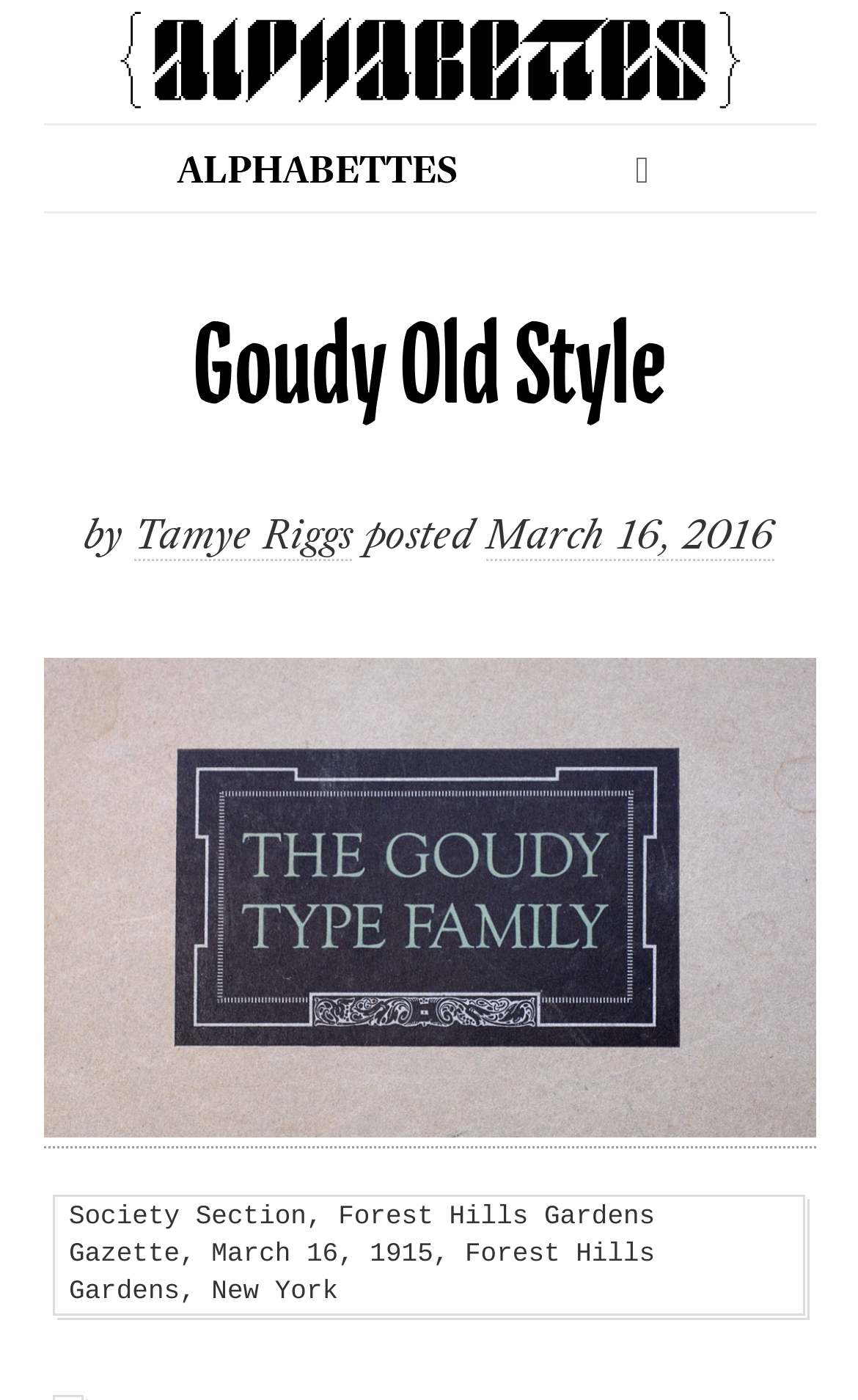Locate the primary heading on the webpage and return its text.

Goudy Old Style